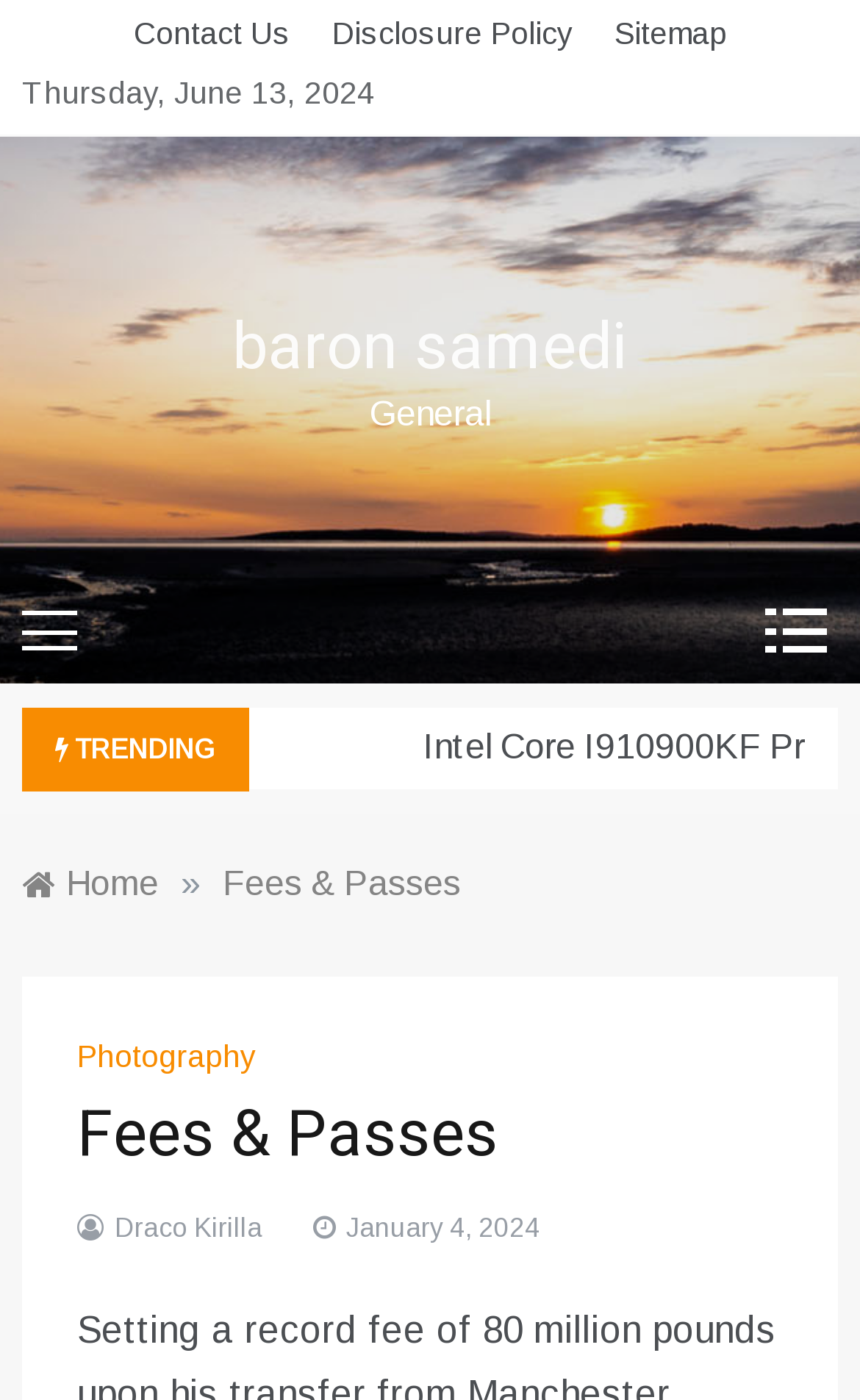Provide a one-word or one-phrase answer to the question:
What is the text of the first trending item?

Photography